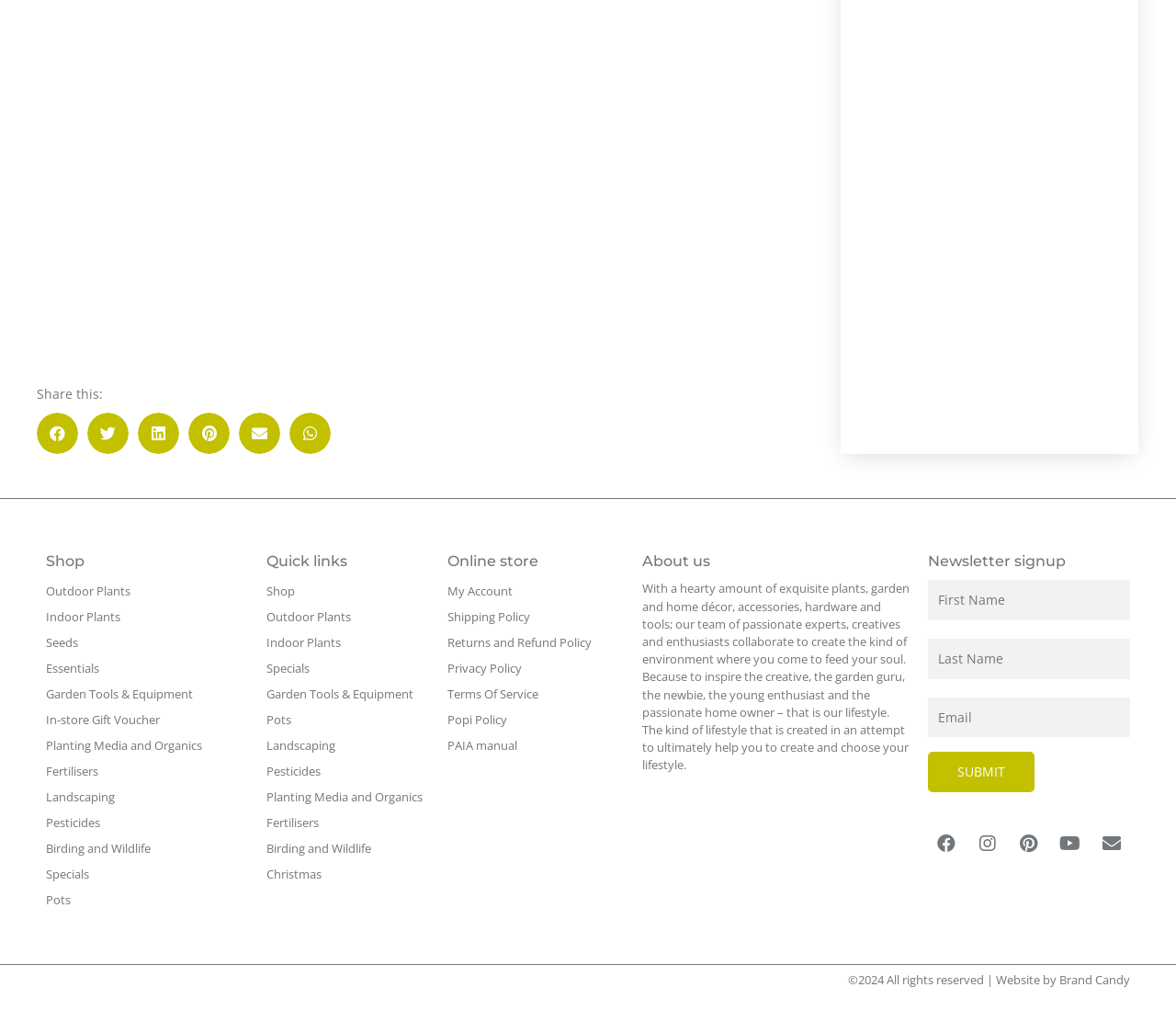Can you provide the bounding box coordinates for the element that should be clicked to implement the instruction: "Sign up for the newsletter"?

[0.789, 0.69, 0.961, 0.73]